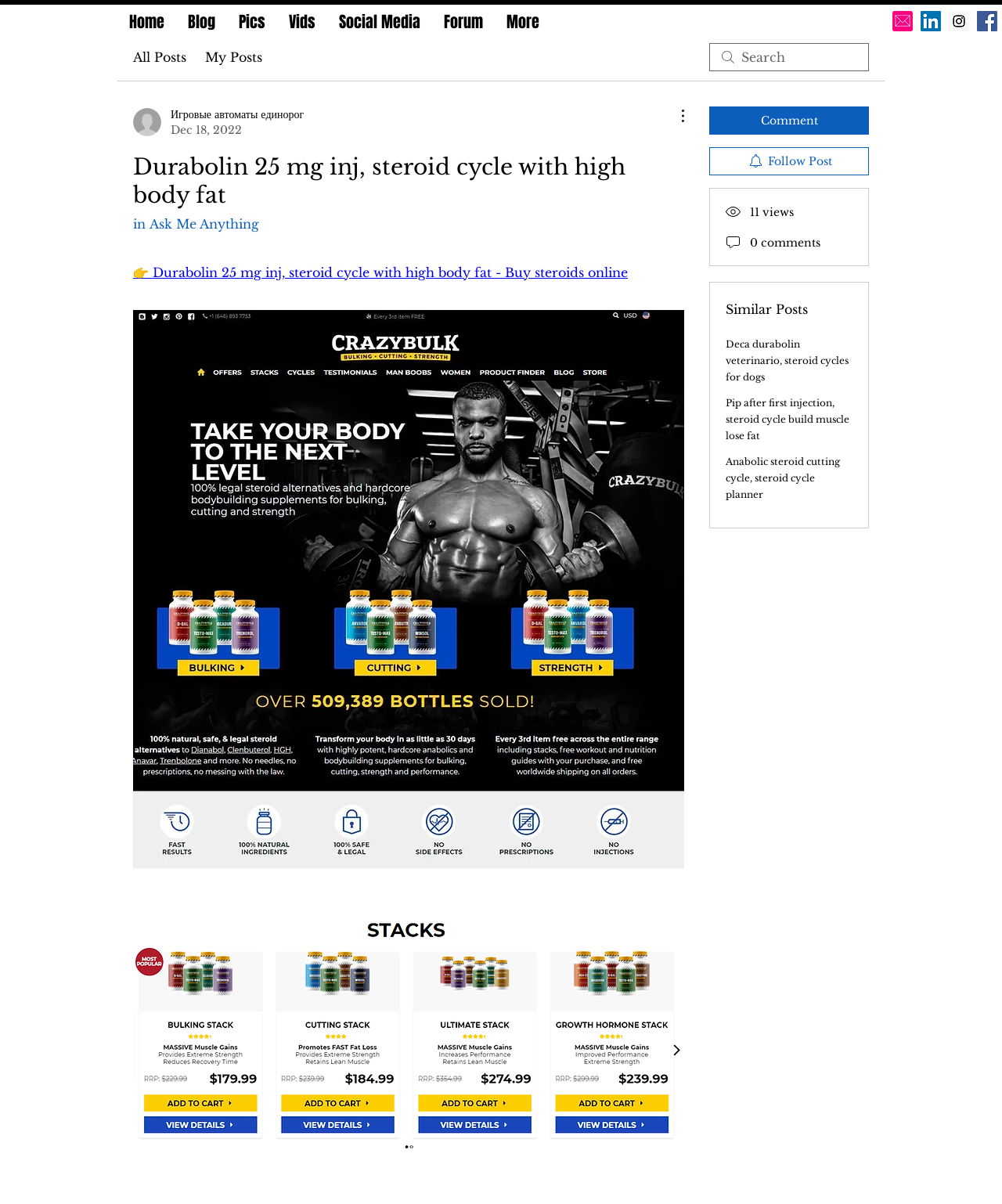Please find the bounding box coordinates of the element that must be clicked to perform the given instruction: "Search for something". The coordinates should be four float numbers from 0 to 1, i.e., [left, top, right, bottom].

[0.708, 0.036, 0.867, 0.059]